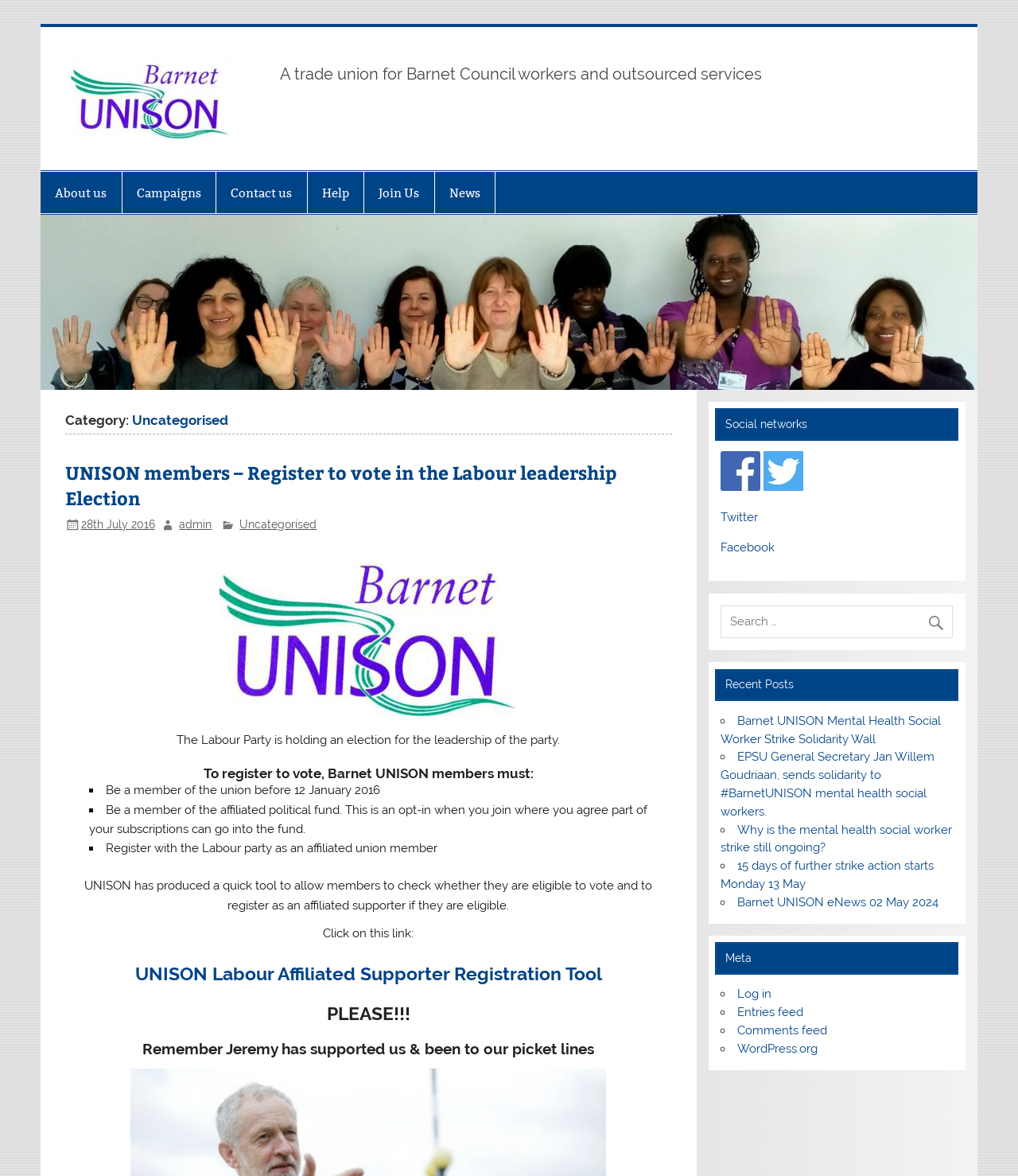Answer the following in one word or a short phrase: 
What is the name of the trade union?

Barnet UNISON